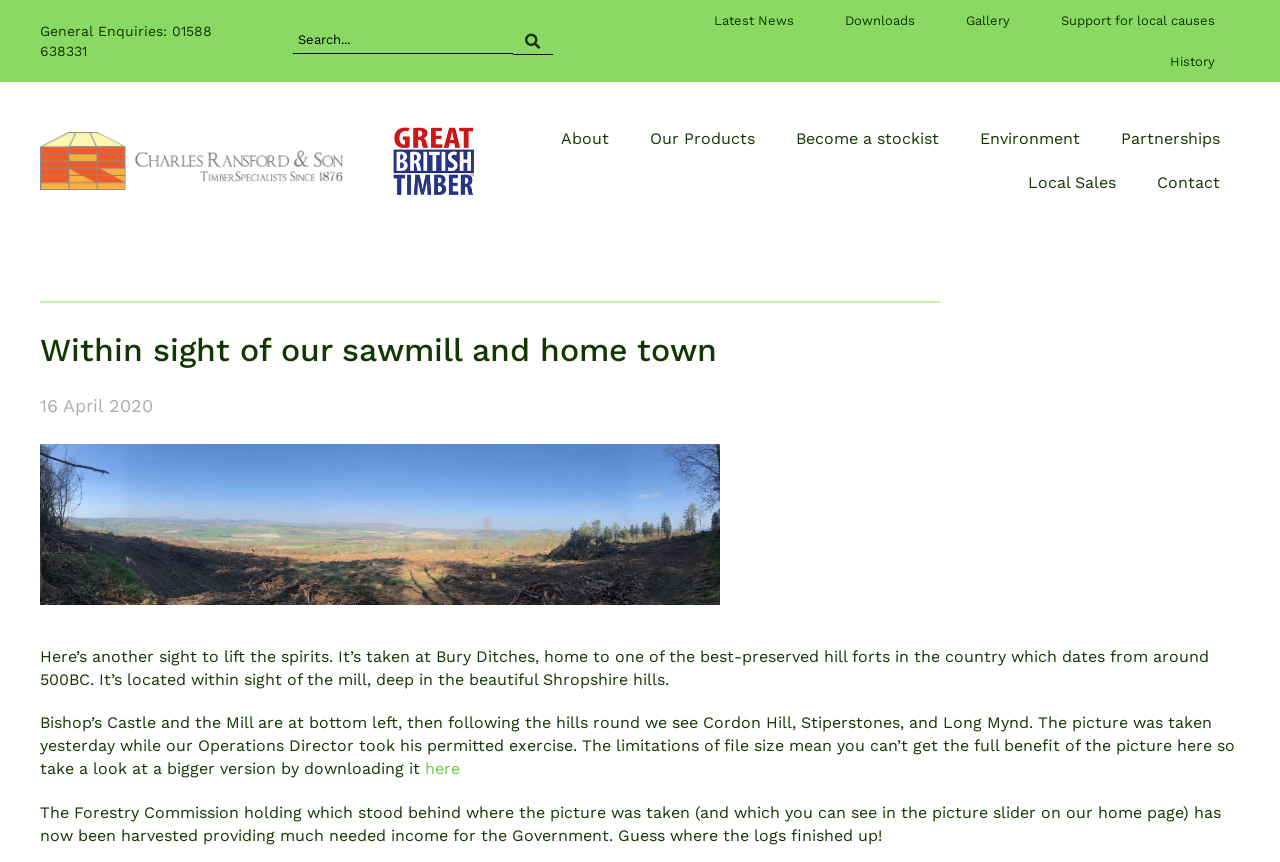What is the name of the company mentioned on the webpage?
Respond with a short answer, either a single word or a phrase, based on the image.

Charles Ransford & Son